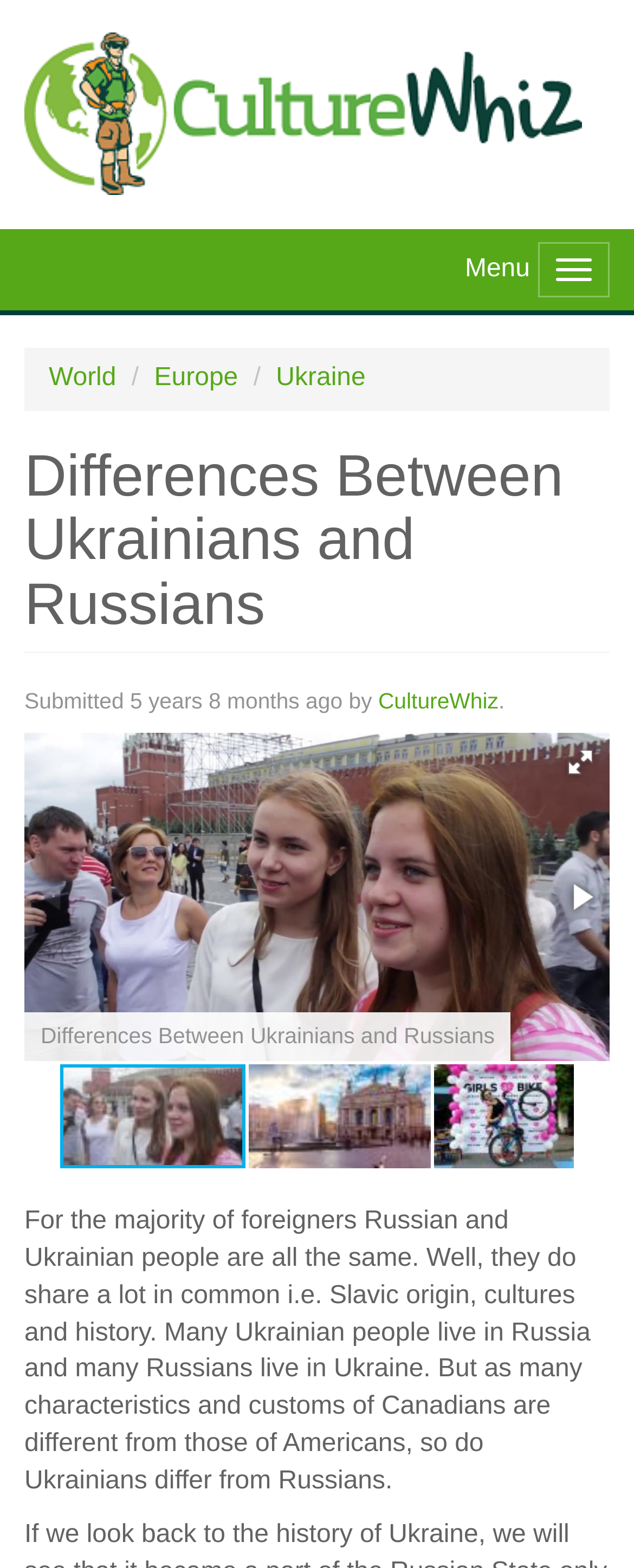Locate the bounding box coordinates of the item that should be clicked to fulfill the instruction: "Toggle the navigation menu".

[0.849, 0.154, 0.962, 0.19]